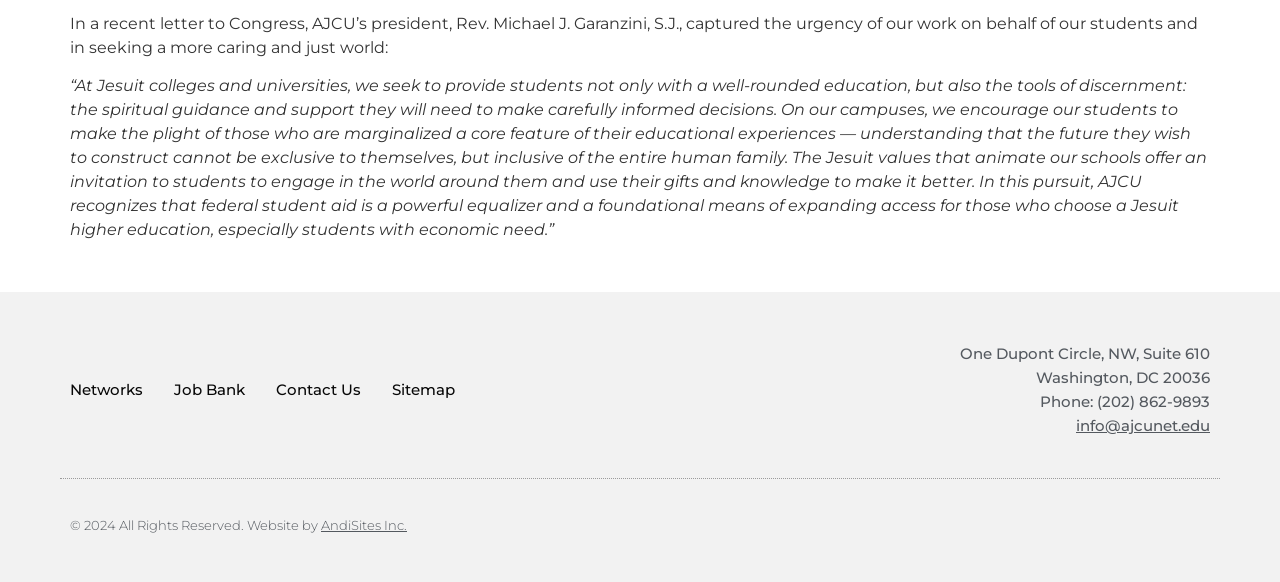Locate the bounding box of the user interface element based on this description: "AndiSites Inc.".

[0.251, 0.888, 0.318, 0.916]